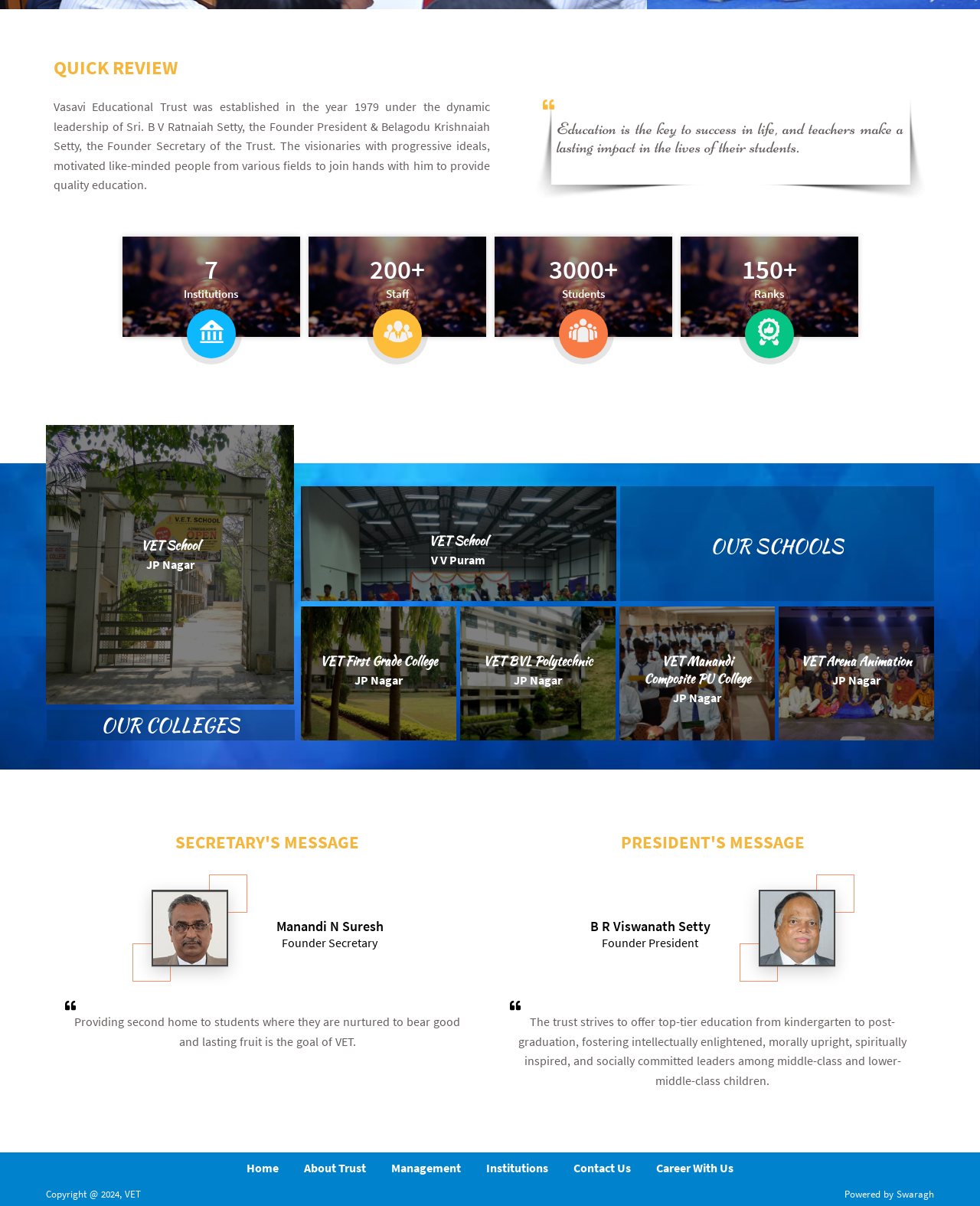Predict the bounding box coordinates of the UI element that matches this description: "Management". The coordinates should be in the format [left, top, right, bottom] with each value between 0 and 1.

[0.399, 0.962, 0.47, 0.974]